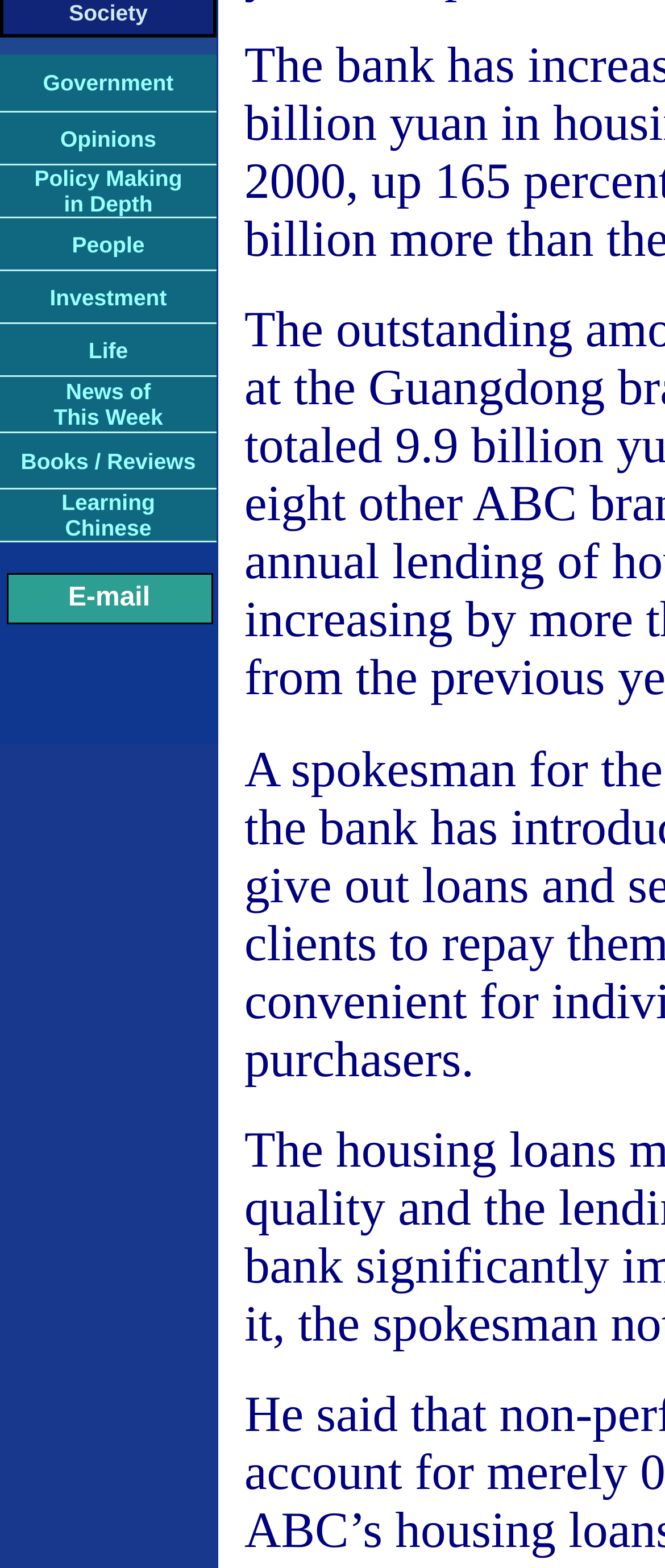Given the description "Books / Reviews", determine the bounding box of the corresponding UI element.

[0.031, 0.284, 0.294, 0.303]